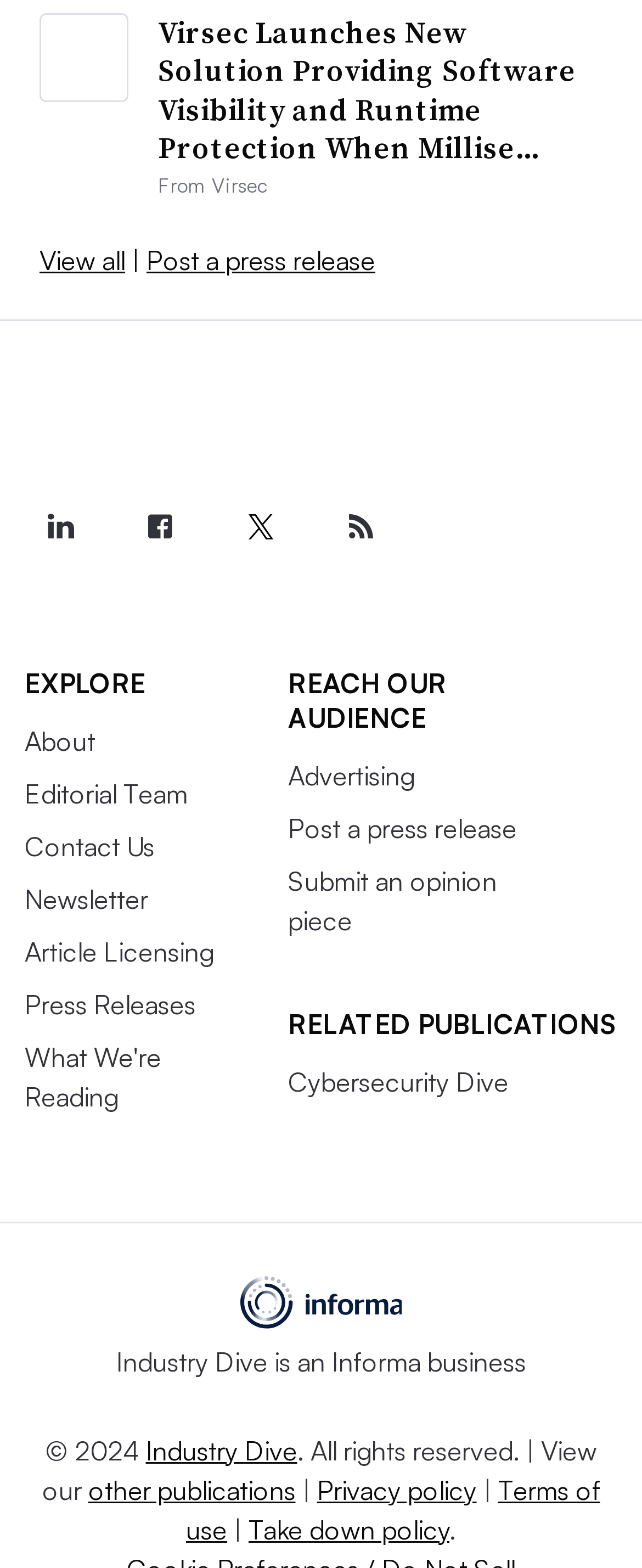Identify the bounding box coordinates for the UI element described by the following text: "Contact Us". Provide the coordinates as four float numbers between 0 and 1, in the format [left, top, right, bottom].

[0.038, 0.529, 0.241, 0.55]